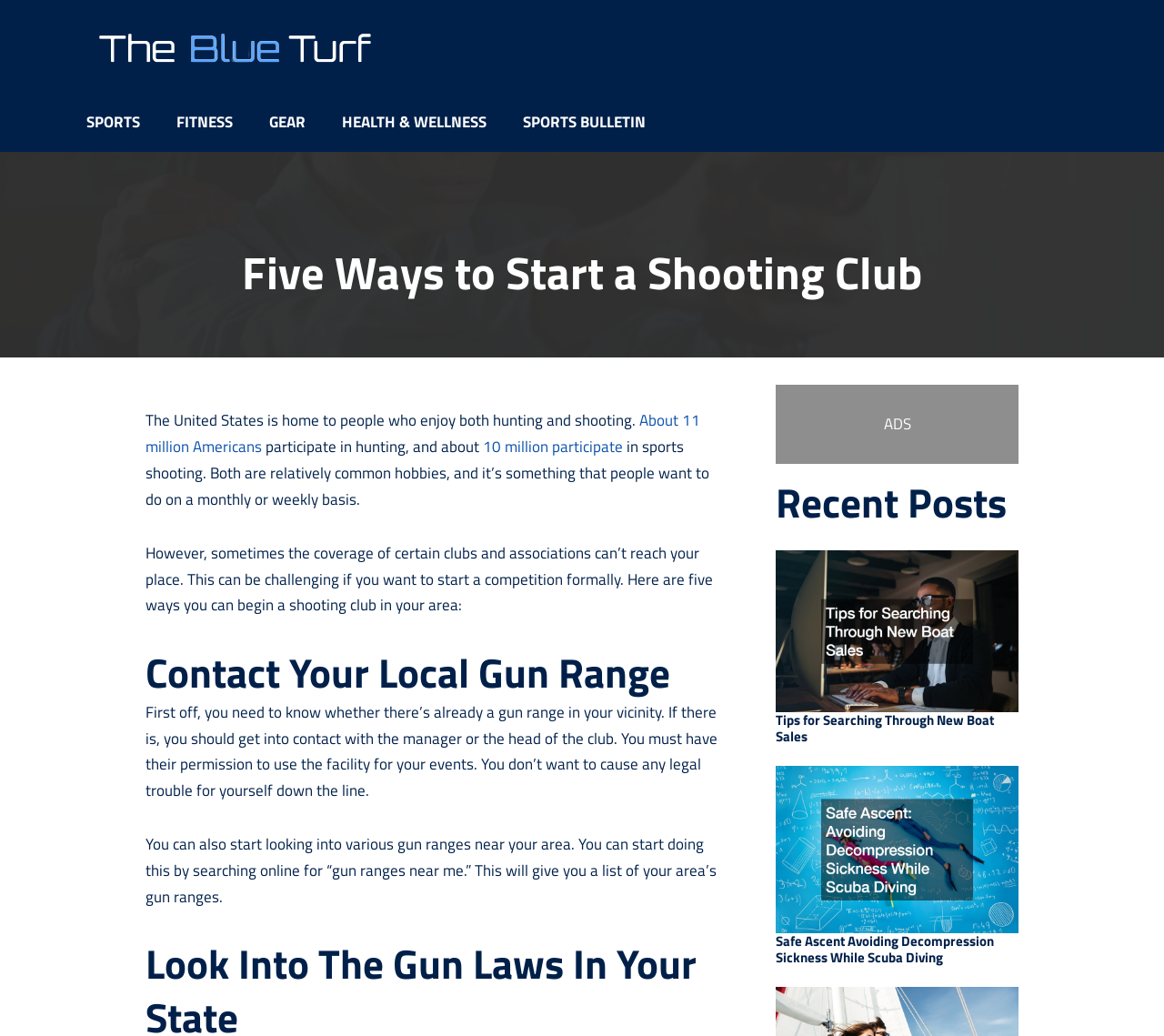Please determine the heading text of this webpage.

Five Ways to Start a Shooting Club